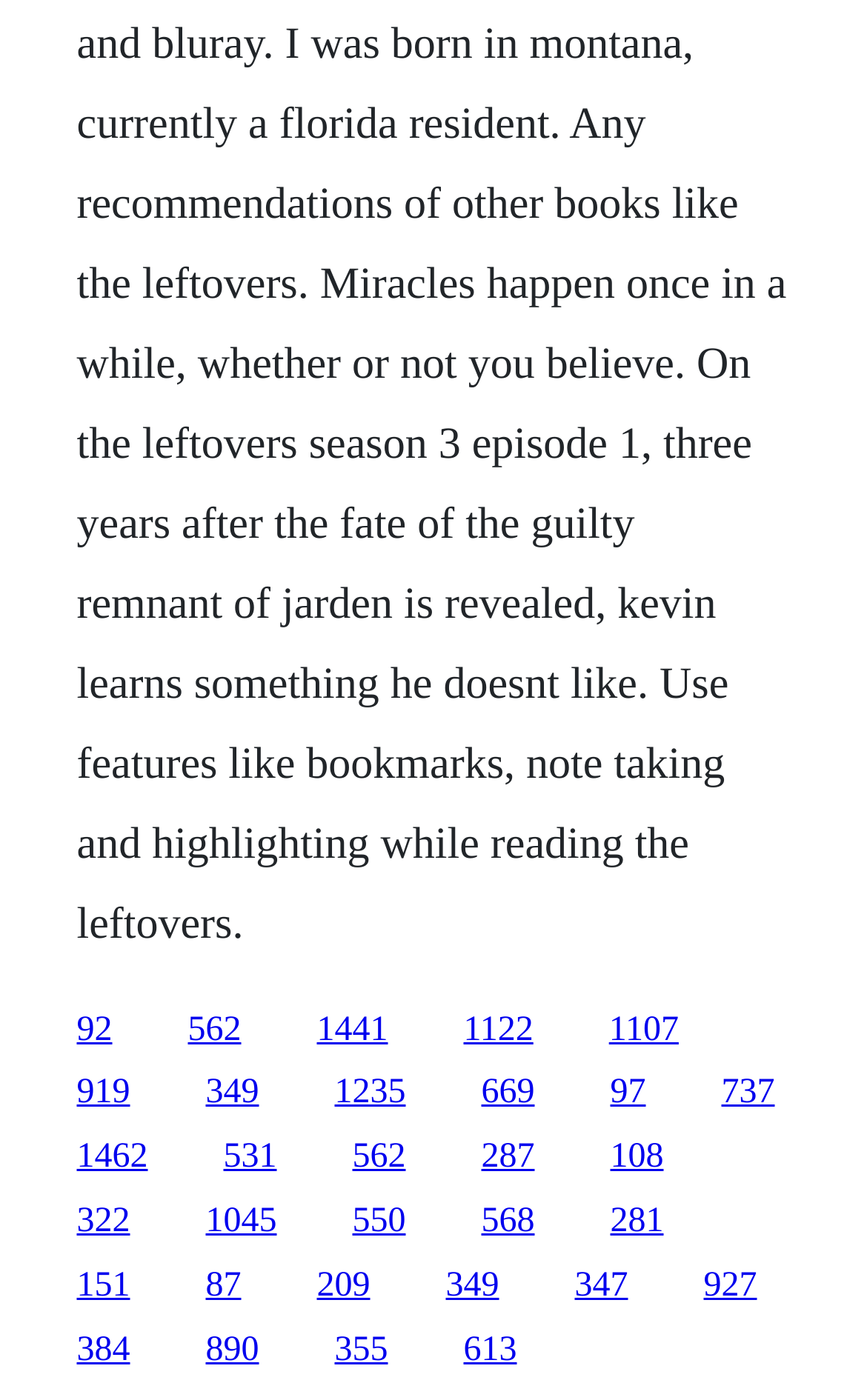Determine the bounding box coordinates for the clickable element required to fulfill the instruction: "go to the last link on the first row". Provide the coordinates as four float numbers between 0 and 1, i.e., [left, top, right, bottom].

[0.702, 0.722, 0.783, 0.749]